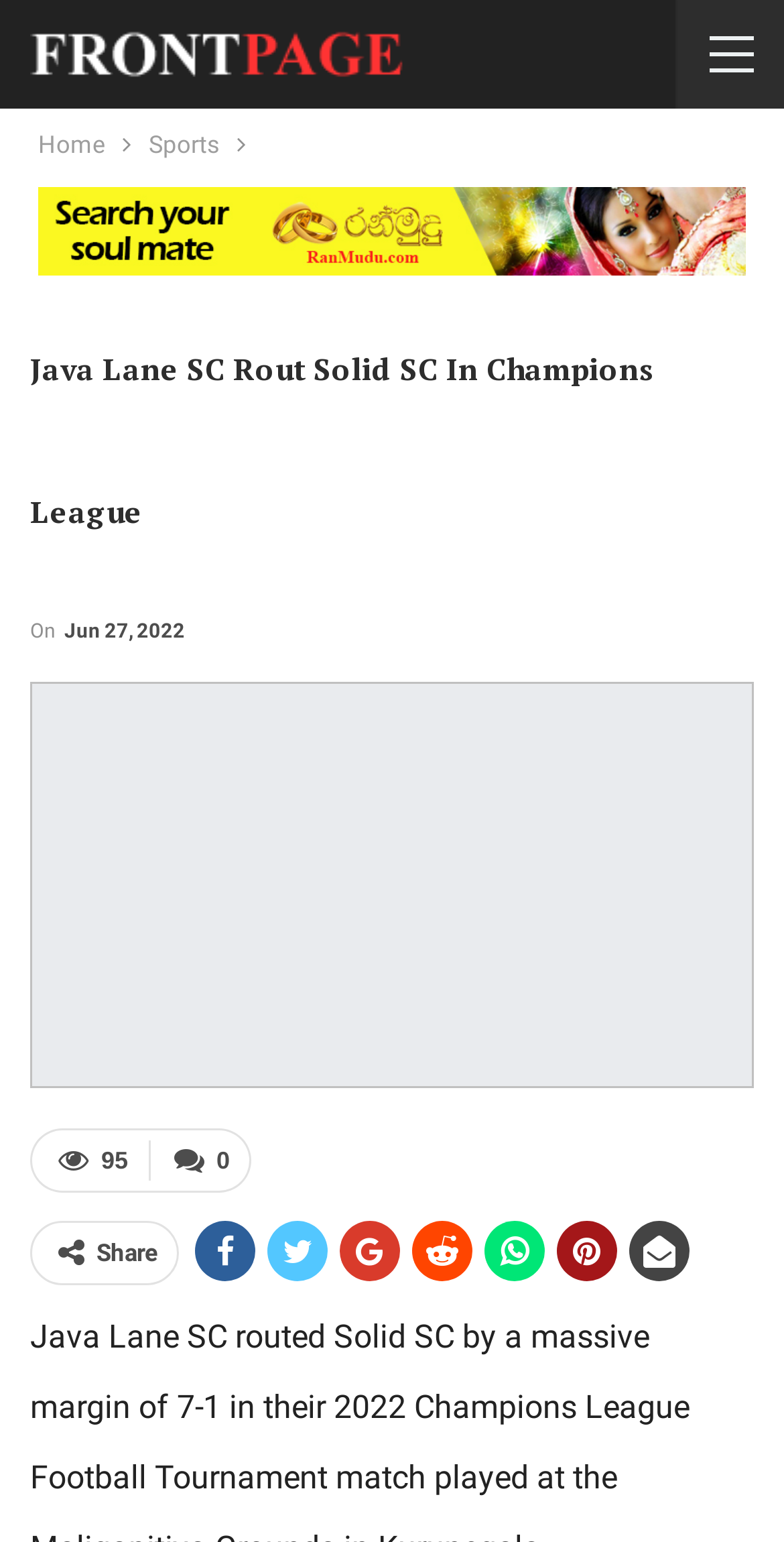Identify the main heading of the webpage and provide its text content.

Java Lane SC Rout Solid SC In Champions League